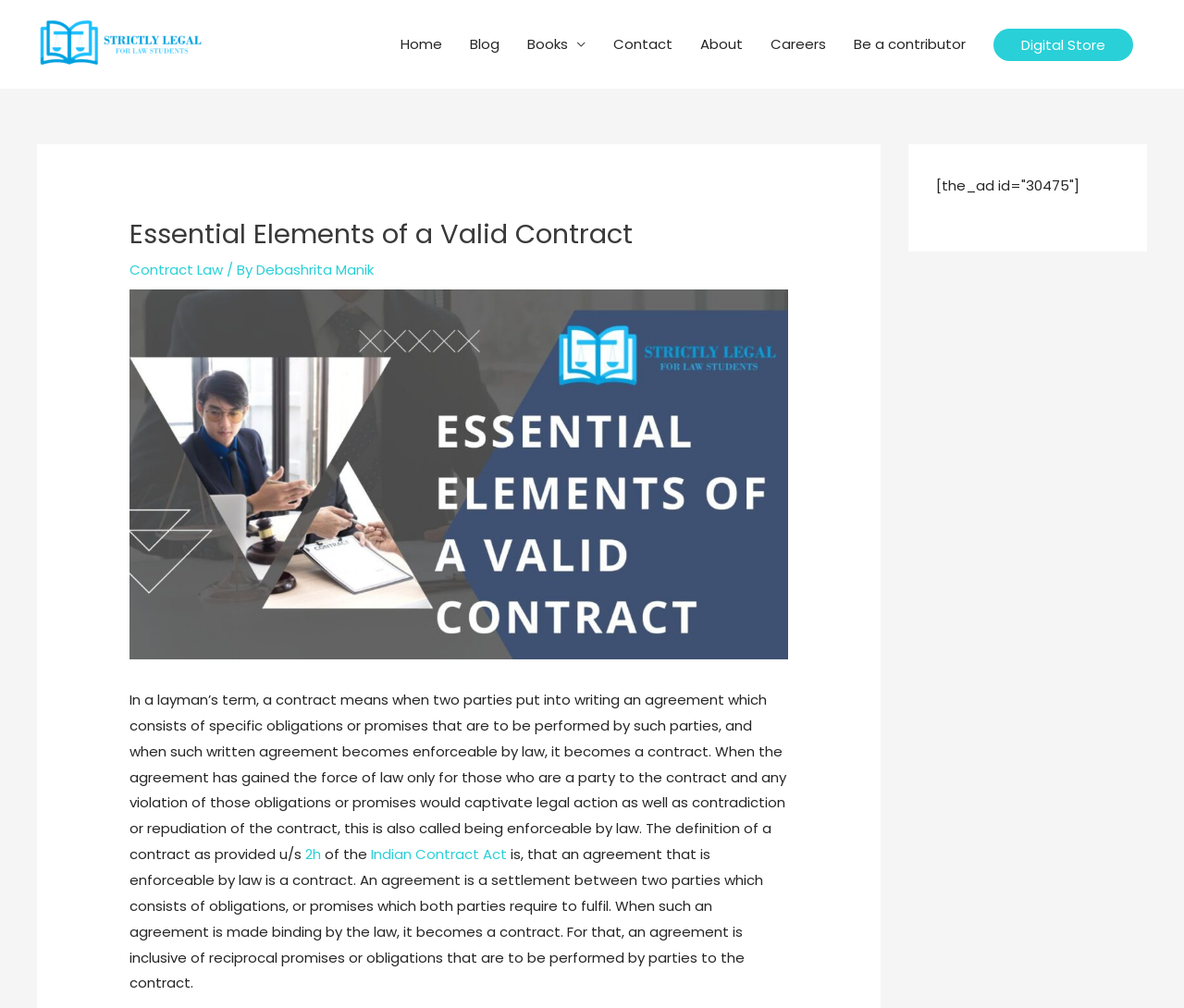Please provide a brief answer to the following inquiry using a single word or phrase:
What is the website's navigation menu?

Site Navigation